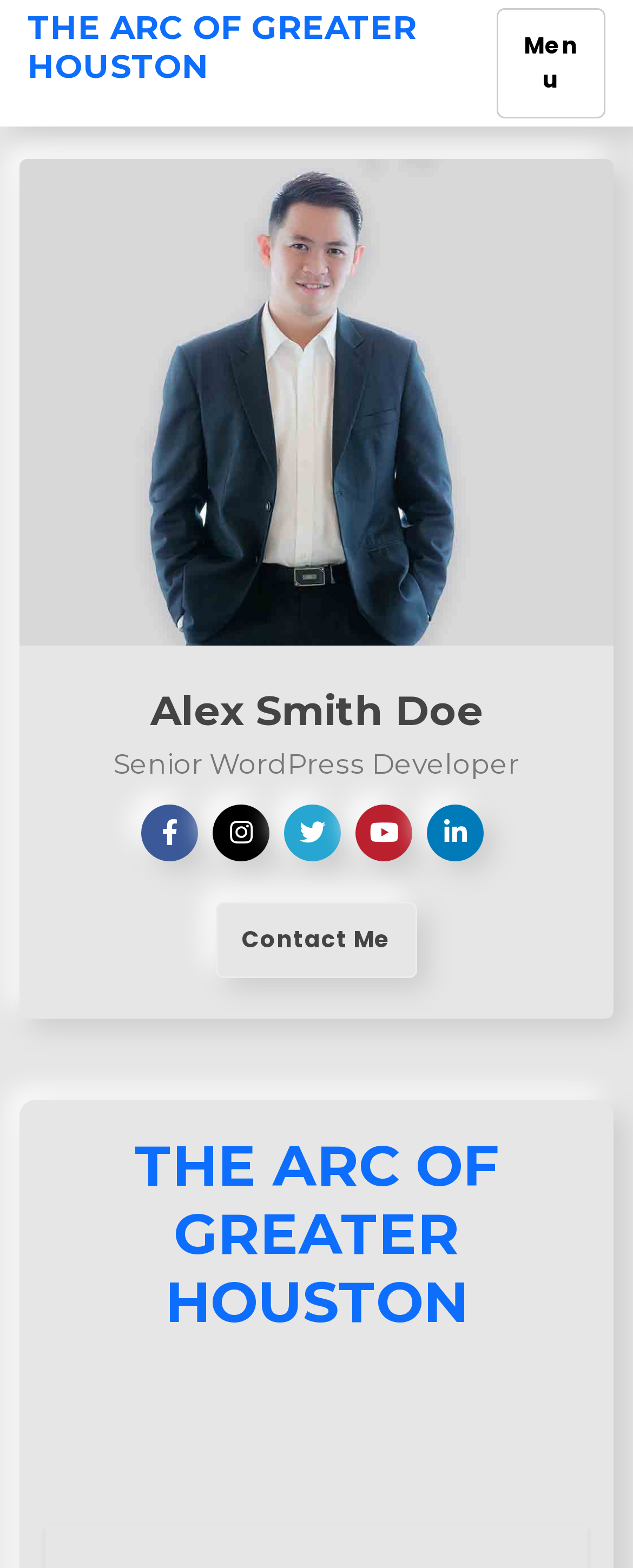Answer the question below with a single word or a brief phrase: 
What is the text on the button at the top right corner?

Menu